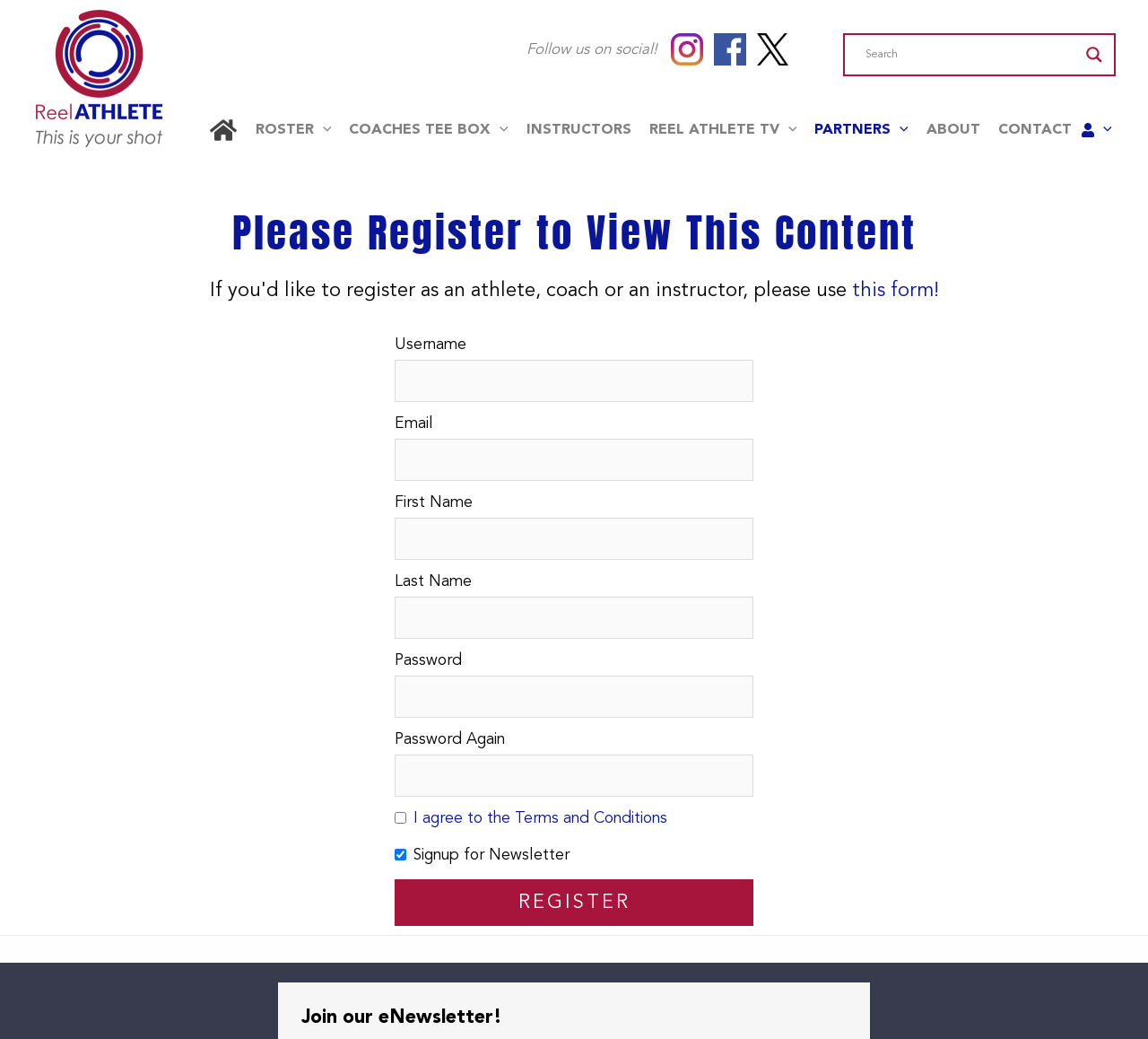Kindly determine the bounding box coordinates for the clickable area to achieve the given instruction: "Register as an athlete, coach or an instructor".

[0.344, 0.846, 0.656, 0.891]